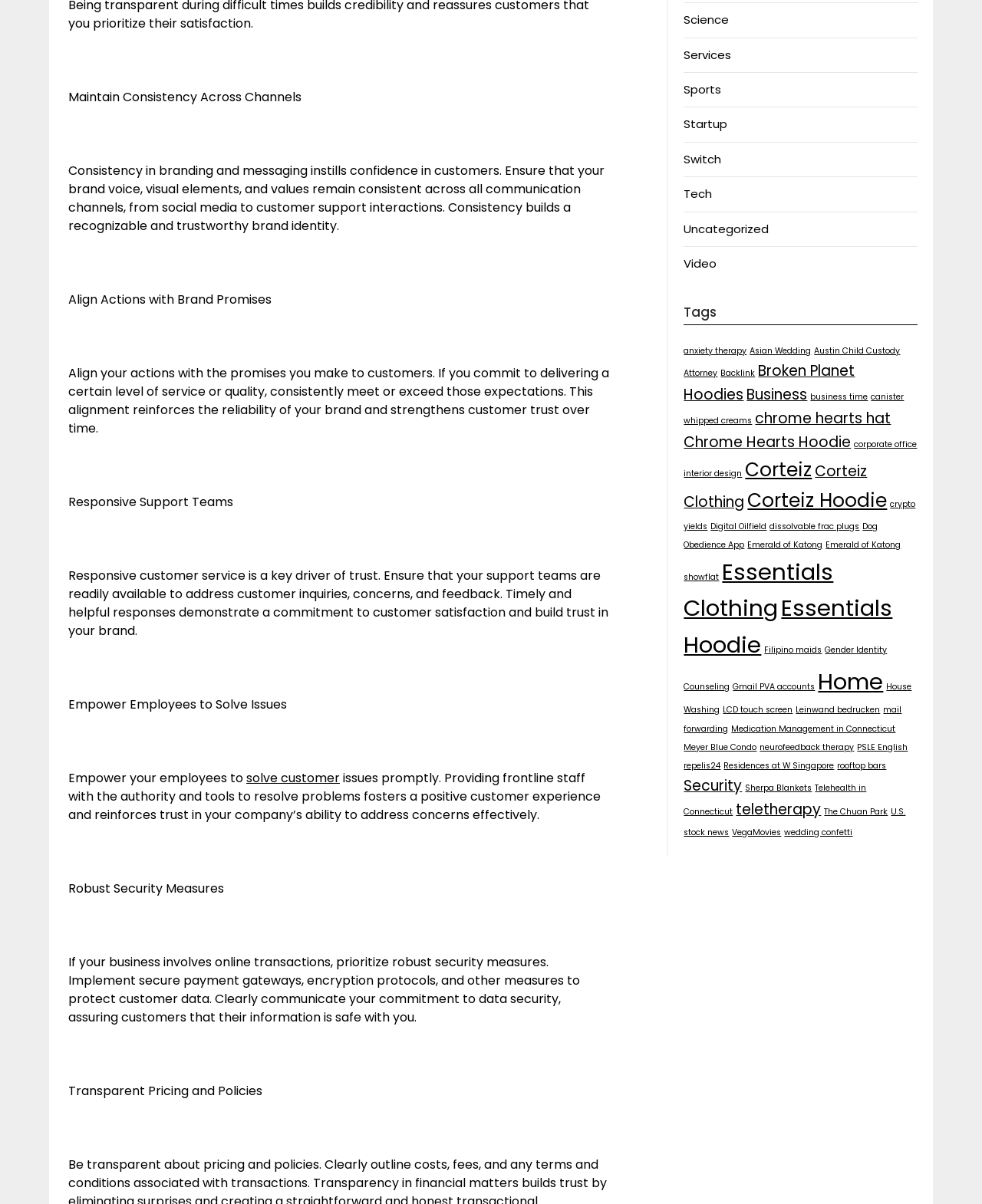Please determine the bounding box coordinates of the element's region to click in order to carry out the following instruction: "Click on the 'Home' link". The coordinates should be four float numbers between 0 and 1, i.e., [left, top, right, bottom].

[0.833, 0.553, 0.9, 0.579]